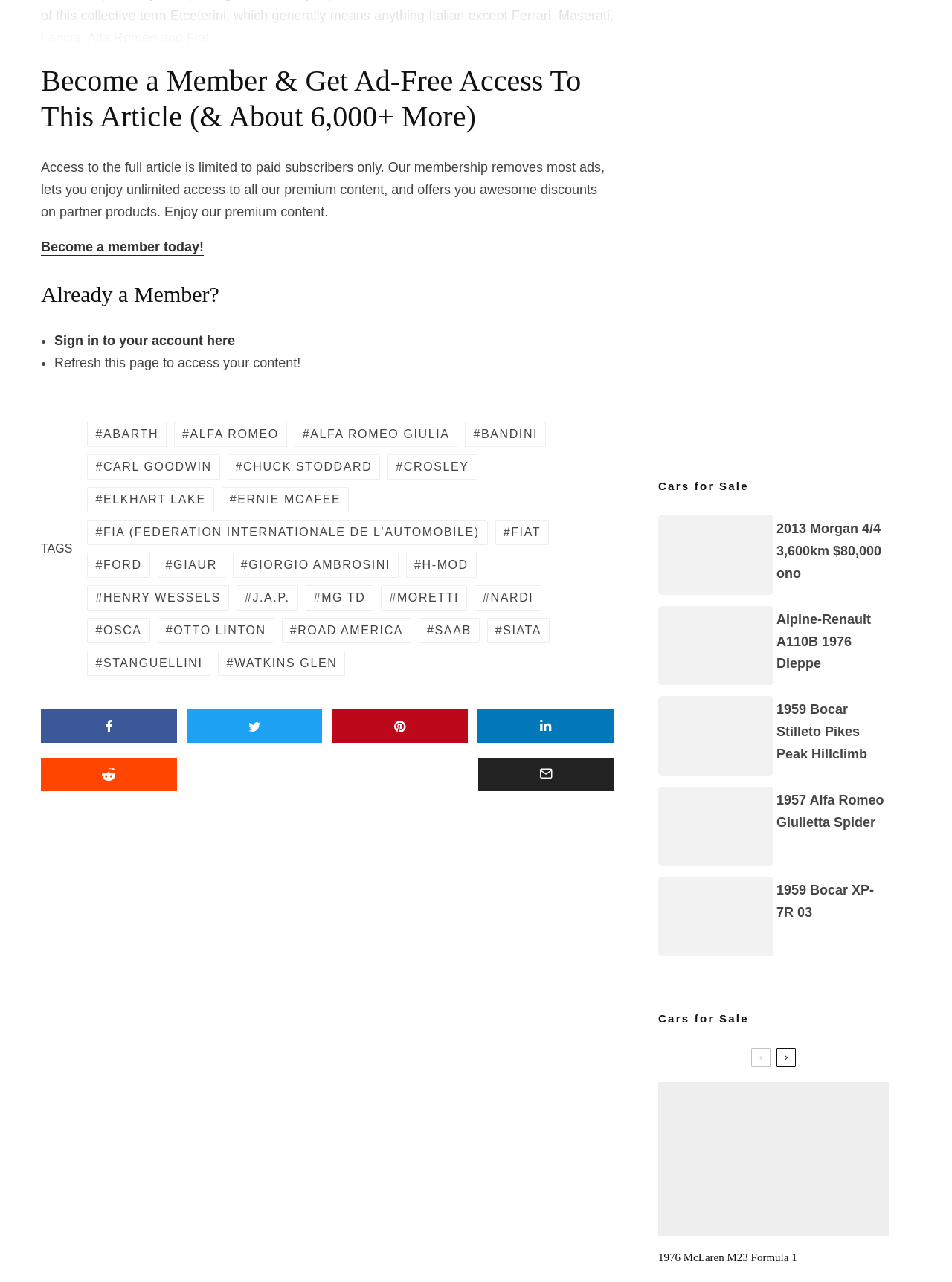Please specify the bounding box coordinates of the region to click in order to perform the following instruction: "Sign in to your account here".

[0.057, 0.26, 0.247, 0.272]